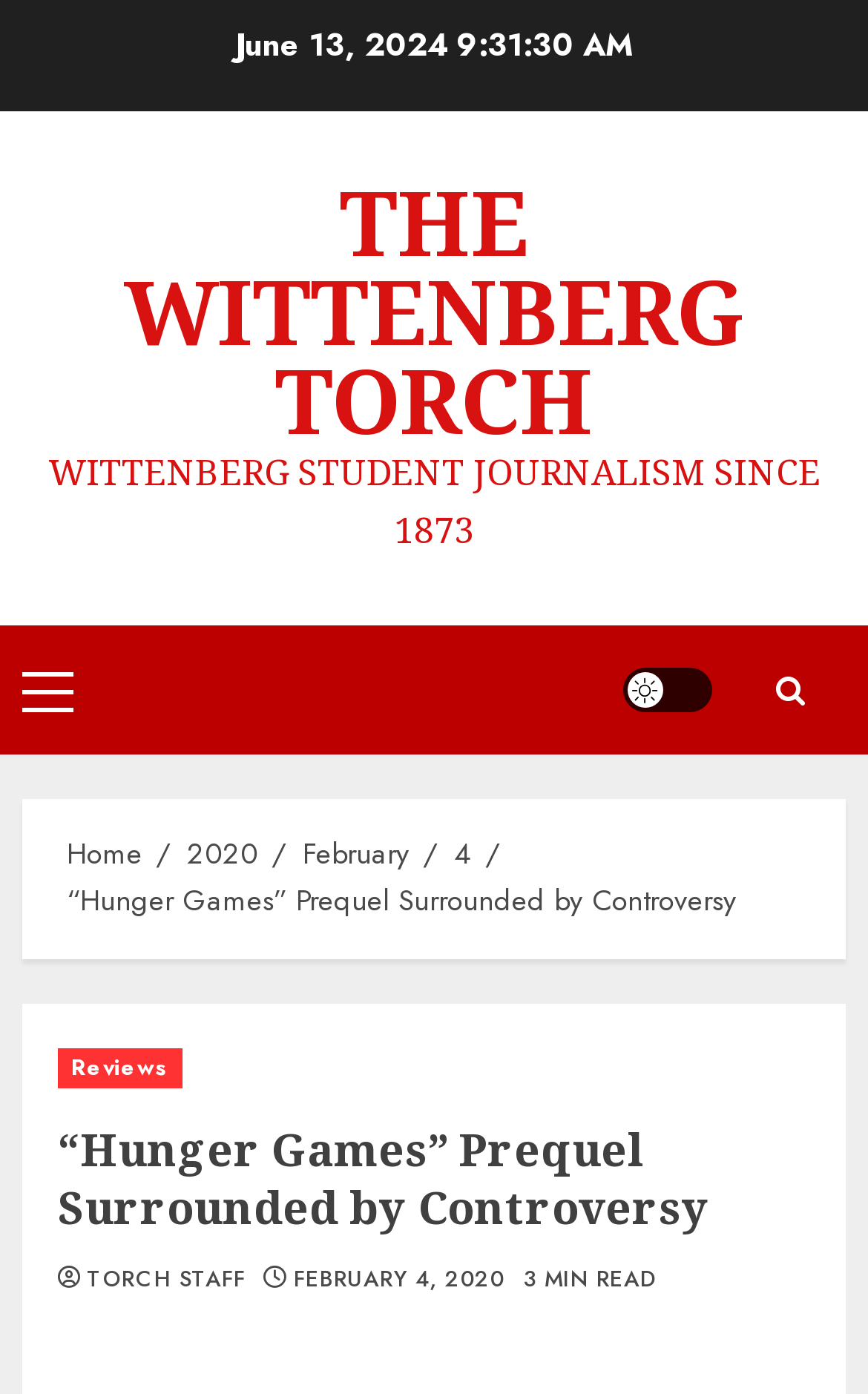What is the name of the author or contributor?
Based on the image, provide your answer in one word or phrase.

TORCH STAFF